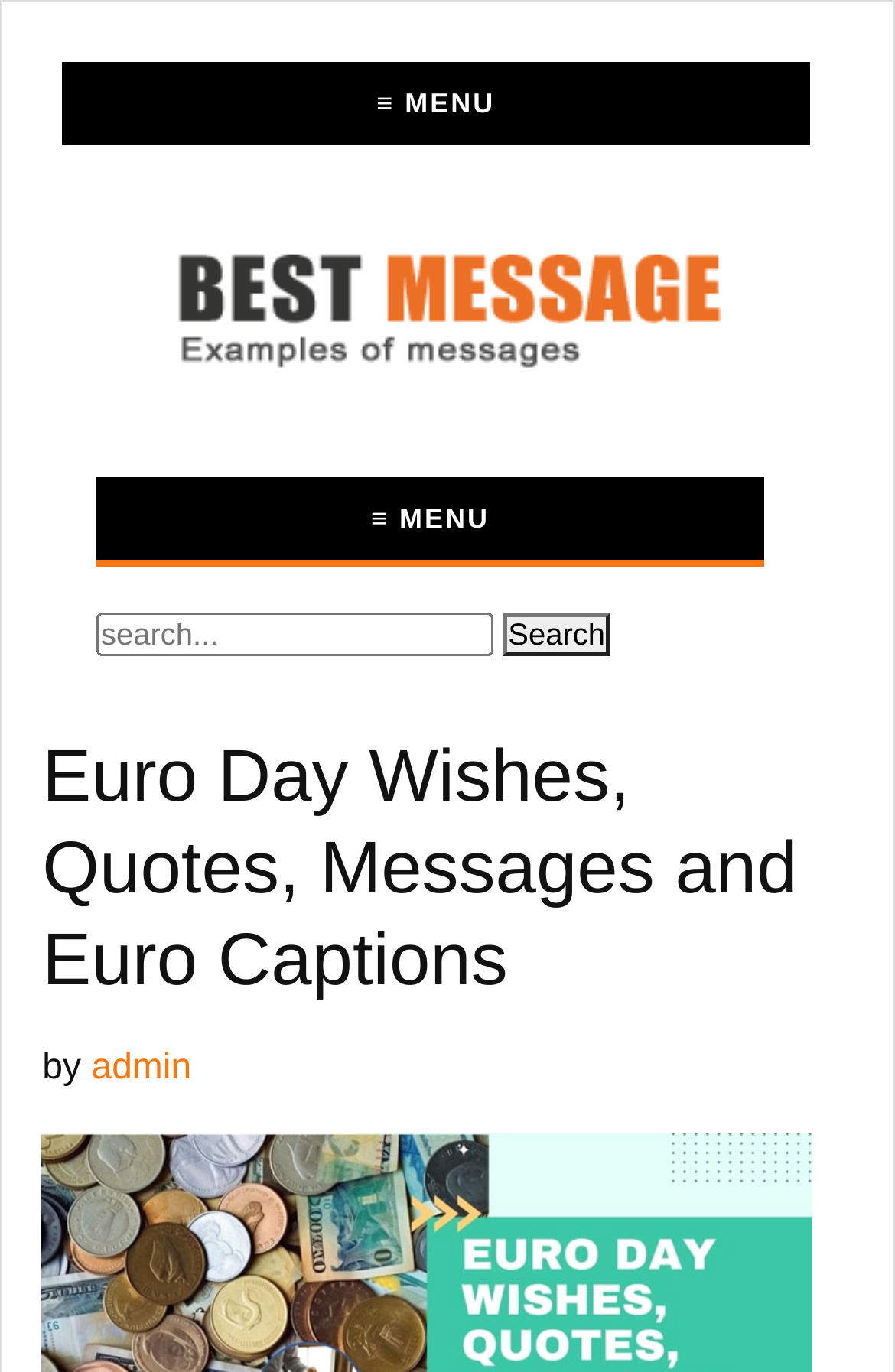What is the purpose of the search bar?
Answer the question with just one word or phrase using the image.

To search for Euro Day wishes